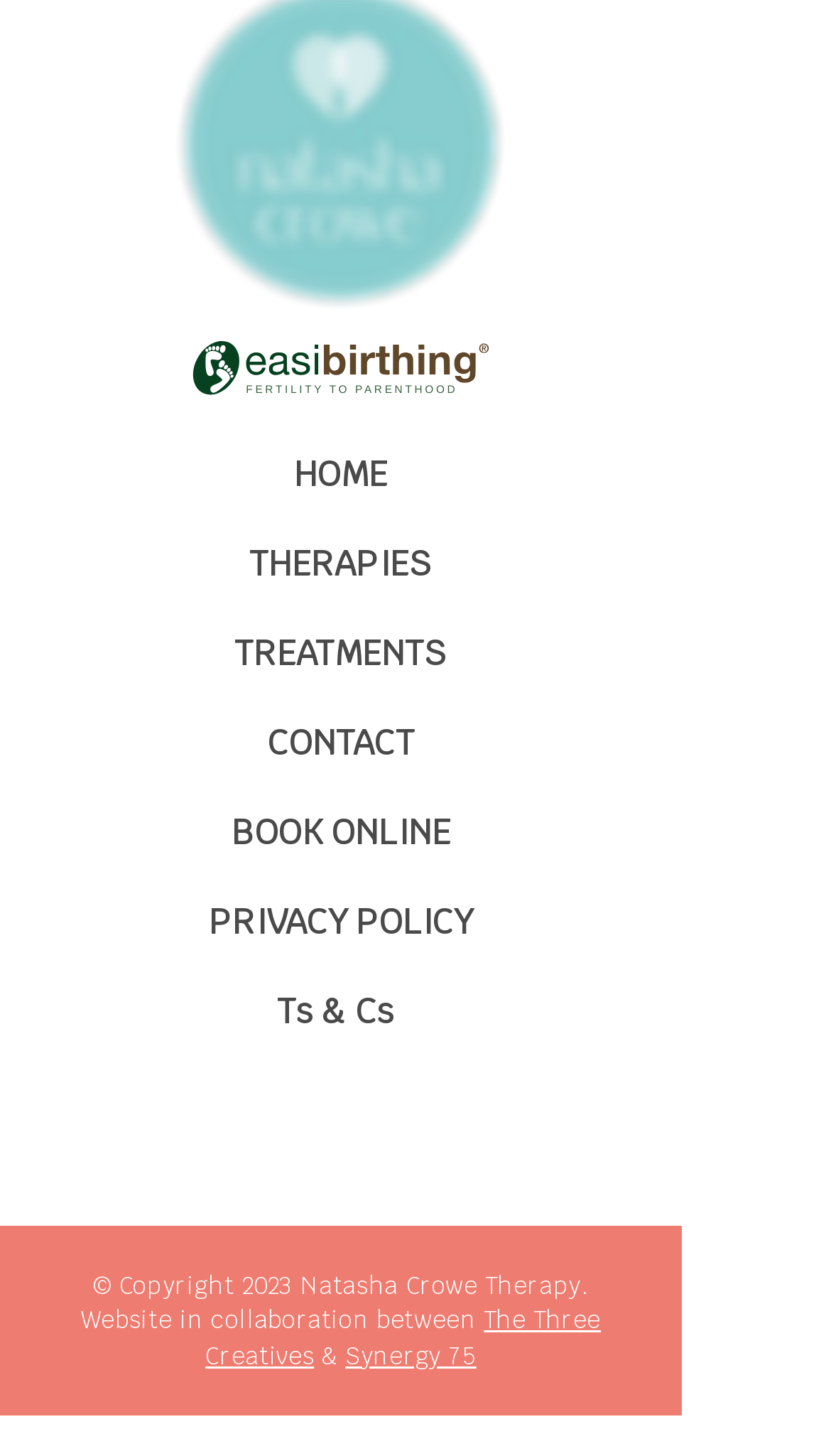Please identify the bounding box coordinates of the element's region that needs to be clicked to fulfill the following instruction: "book online". The bounding box coordinates should consist of four float numbers between 0 and 1, i.e., [left, top, right, bottom].

[0.256, 0.541, 0.564, 0.603]